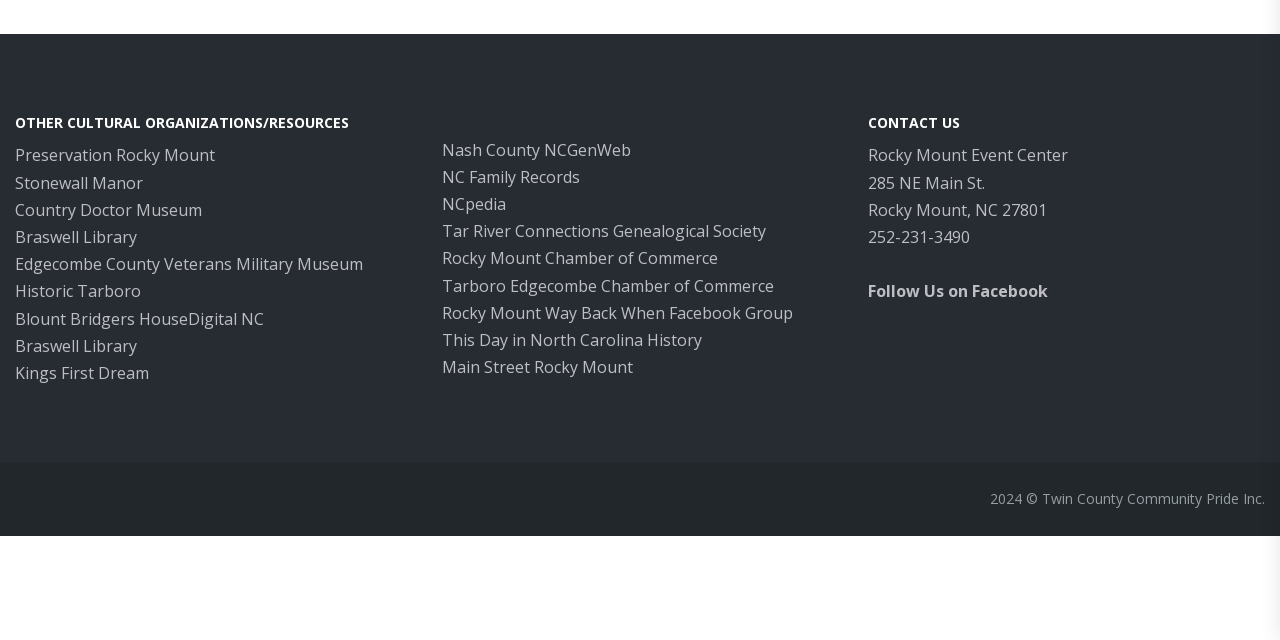Given the element description: "Digital NC", predict the bounding box coordinates of the UI element it refers to, using four float numbers between 0 and 1, i.e., [left, top, right, bottom].

[0.147, 0.481, 0.206, 0.515]